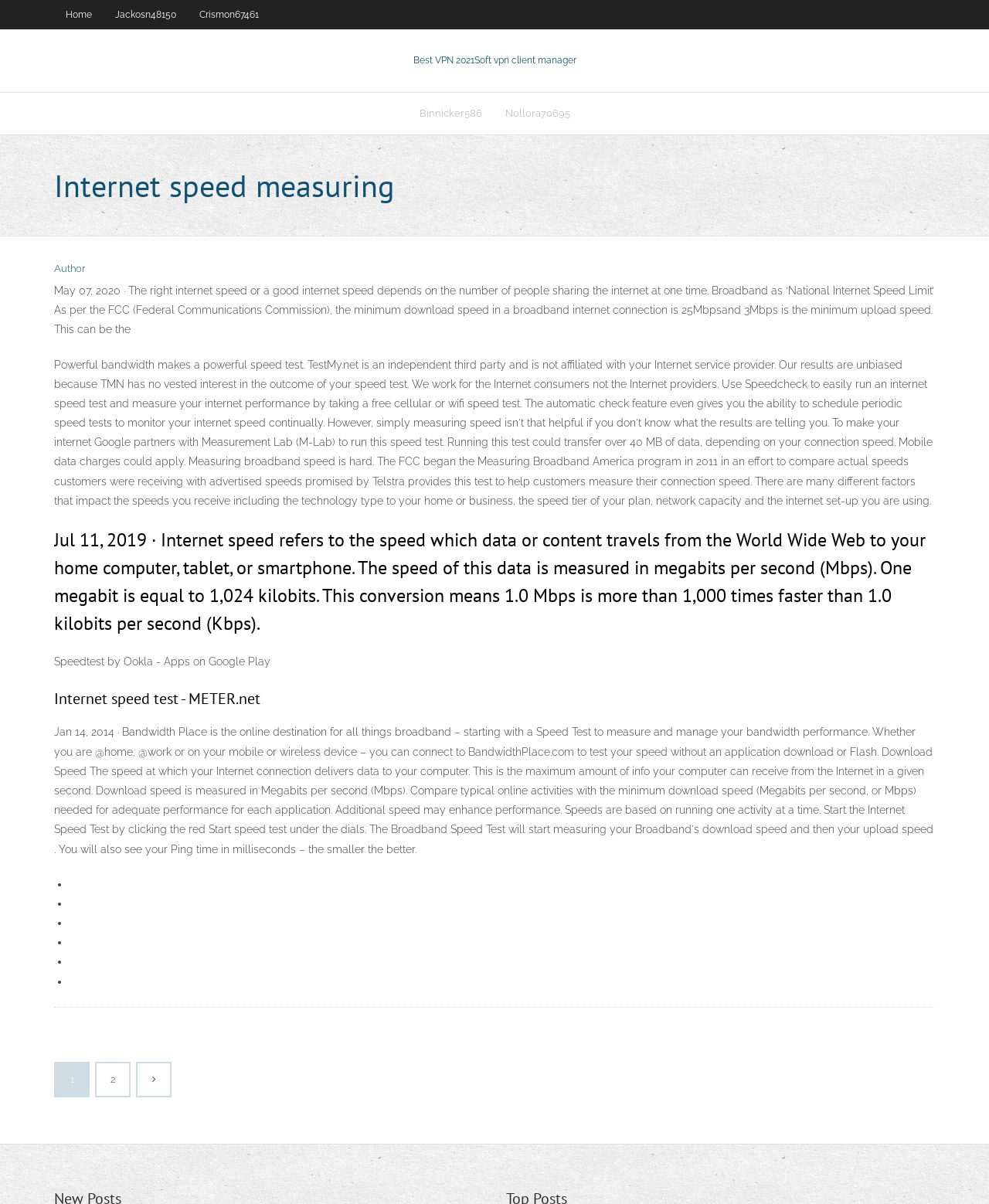Find the bounding box coordinates of the clickable area that will achieve the following instruction: "Read the article about 'Internet speed measuring'".

[0.055, 0.135, 0.945, 0.173]